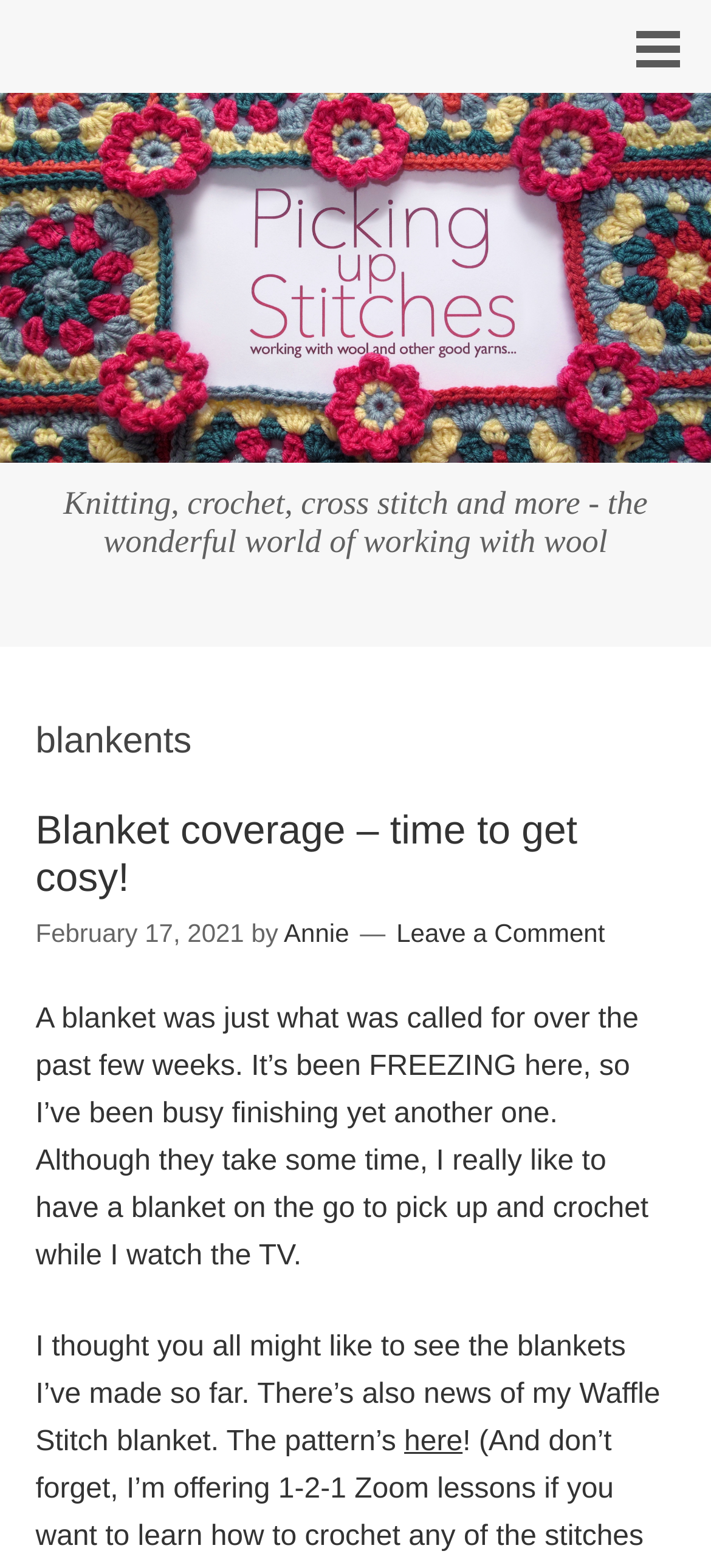What is the author's name?
From the image, provide a succinct answer in one word or a short phrase.

Annie